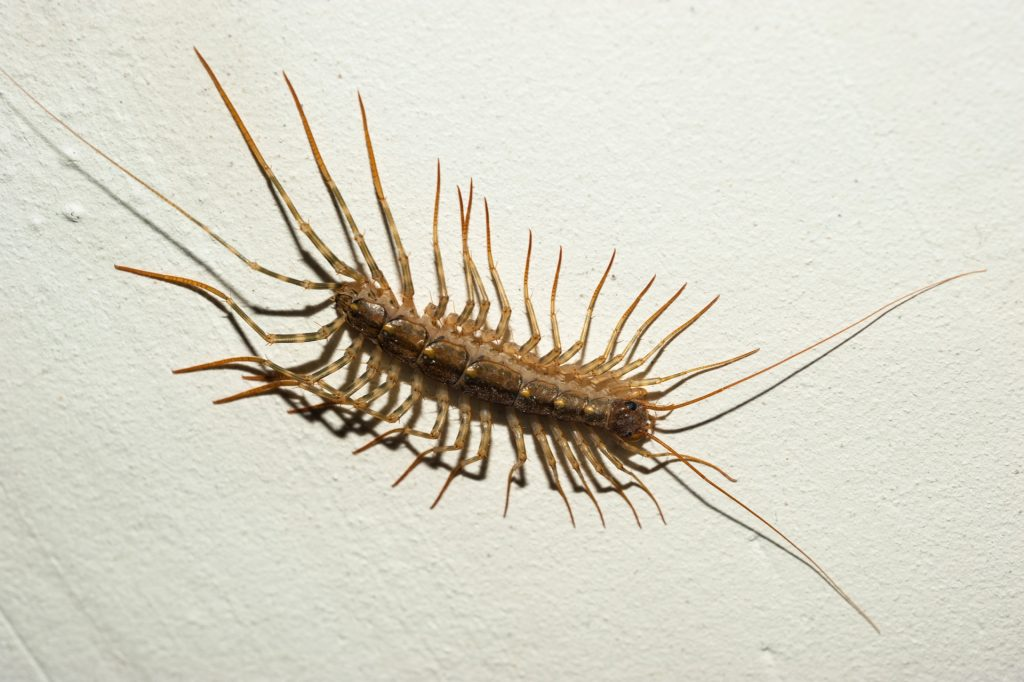Carefully examine the image and provide an in-depth answer to the question: What role does the house centipede play in residential settings?

According to the caption, this particular species of house centipede minimizes household pest issues as it preys on insects, indicating its role in pest control within residential settings.